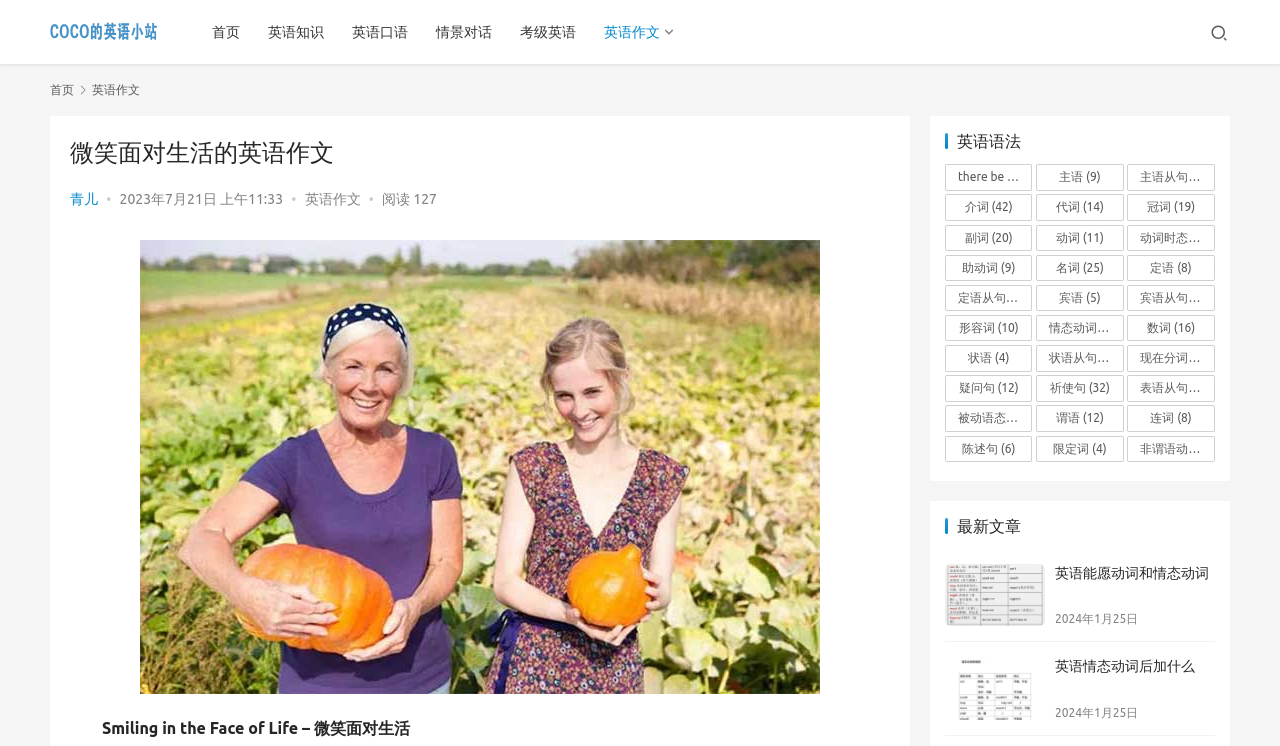Describe the entire webpage, focusing on both content and design.

This webpage is about an English language learning platform, specifically focused on English grammar and writing. At the top, there is a logo and a navigation menu with links to different sections, including "首页" (home), "英语知识" (English knowledge), "英语口语" (English speaking), "情景对话" (situation dialogues), "考级英语" (English exams), and "英语作文" (English writing).

Below the navigation menu, there is a heading "微笑面对生活的英语作文" (Smiling in the Face of Life English Writing) with a link to the author "青儿" (Qing Er) and a timestamp "2023年7月21日 上午11:33" (July 21, 2023, 11:33 am). There is also a link to the category "英语作文" (English writing) and a statistic "阅读 127" (read 127 times).

The main content of the page is divided into two sections. On the left, there is a list of links to different grammar topics, including "there be", "主语" (subject), "介词" (preposition), "代词" (pronoun), and many others. Each link has a number in parentheses indicating the number of projects or exercises available.

On the right, there is a long article or essay titled "Smiling in the Face of Life – 微笑面对生活" (Smiling in the Face of Life). The text is quite long and appears to be a reflection on the importance of maintaining a positive attitude in the face of life's challenges.